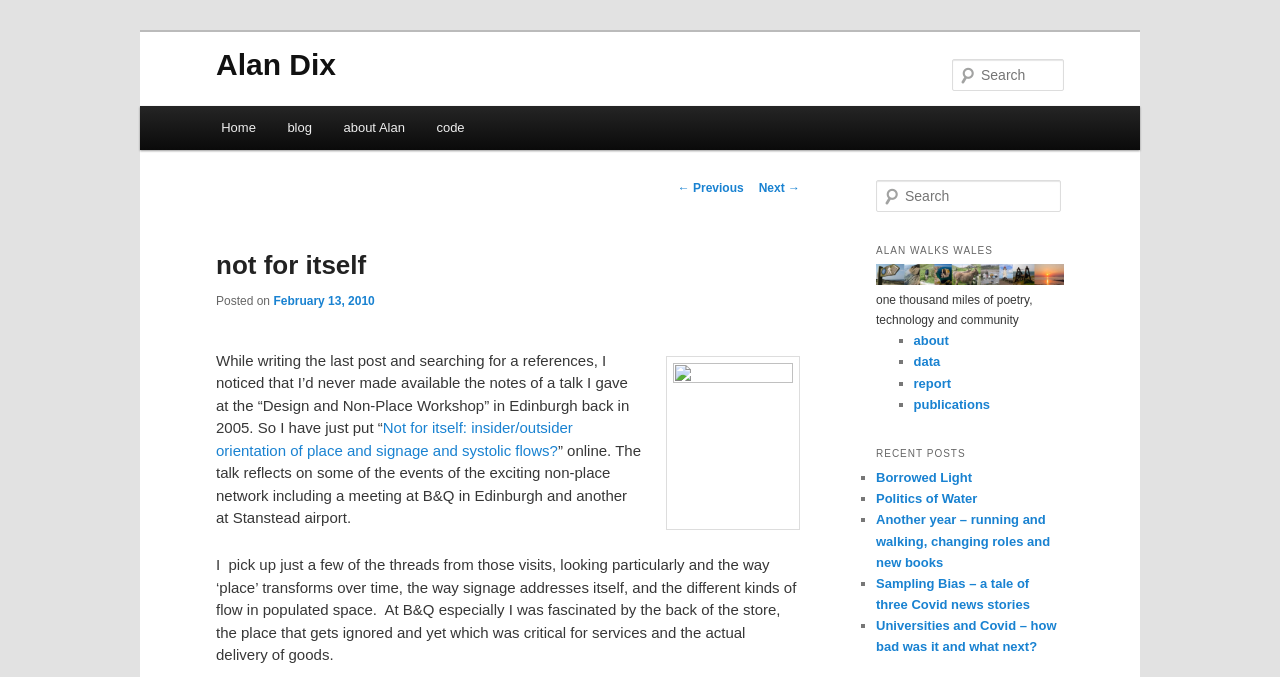Generate a thorough description of the webpage.

The webpage is a personal blog belonging to Alan Dix, with a focus on his writings and talks. At the top, there is a heading with the title "Alan Dix" and a search bar to the right. Below this, there is a main menu with links to "Home", "Blog", "About Alan", and "Code".

The main content of the page is a blog post titled "not for itself", which discusses a talk Alan gave at the "Design and Non-Place Workshop" in Edinburgh in 2005. The post includes a brief summary of the talk, which reflects on the events of the non-place network, including meetings at B&Q in Edinburgh and Stanstead airport. The talk also explores the transformation of "place" over time, signage, and different kinds of flow in populated space.

To the right of the main content, there is a sidebar with several sections. At the top, there is a heading "ALAN WALKS WALES" with an image below it. Below this, there are links to "one thousand miles of poetry", "technology and community", and a list of links to "about", "data", "report", and "publications", each preceded by a bullet point.

Further down the sidebar, there is a heading "RECENT POSTS" with a list of links to recent blog posts, including "Borrowed Light", "Politics of Water", "Another year – running and walking, changing roles and new books", "Sampling Bias – a tale of three Covid news stories", and "Universities and Covid – how bad was it and what next?", each preceded by a bullet point.

At the bottom of the page, there are links to navigate to the previous and next posts.